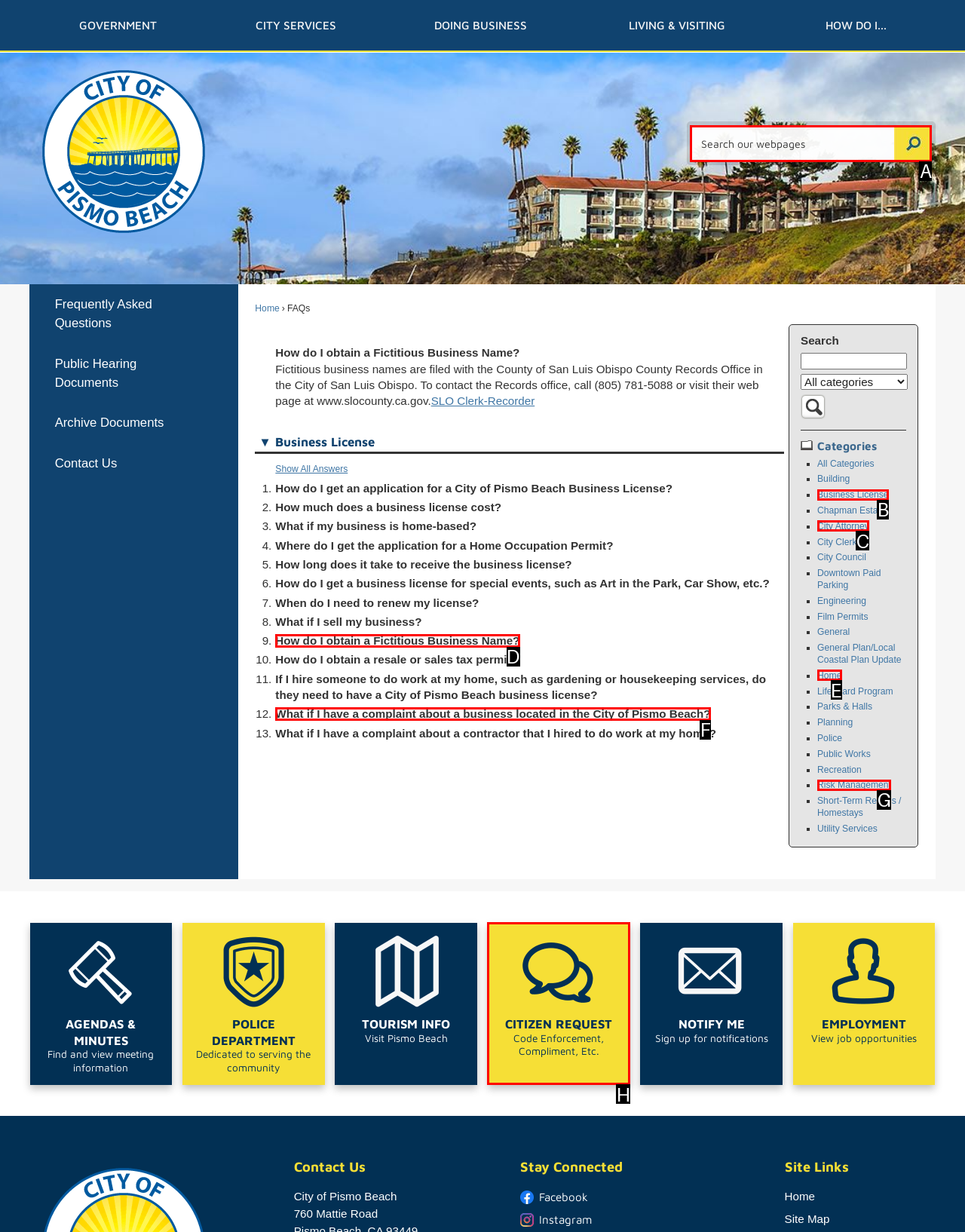Using the description: Citizen RequestCode Enforcement, Compliment, Etc., find the corresponding HTML element. Provide the letter of the matching option directly.

H